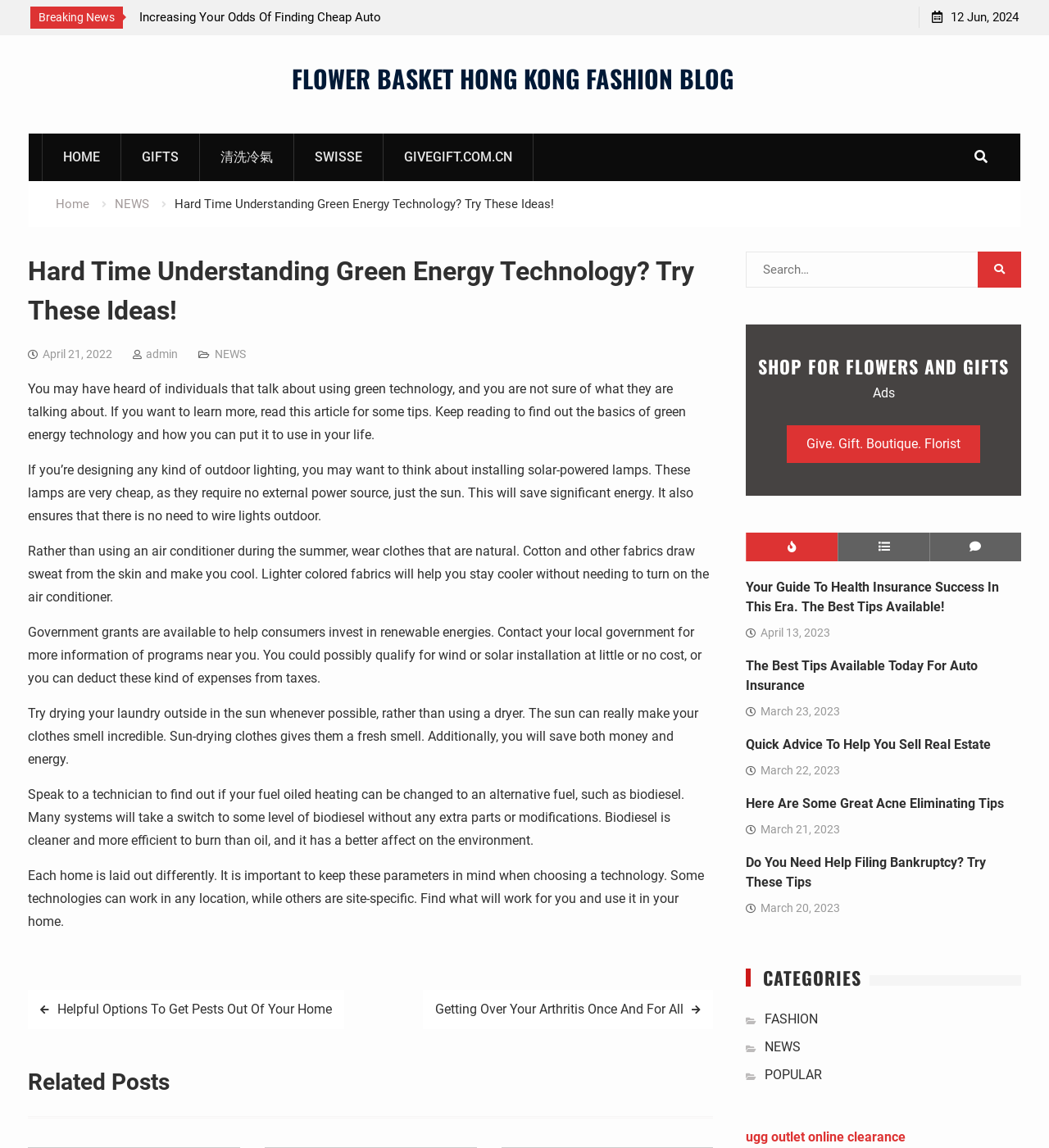What is the purpose of the search box?
Please answer the question with a detailed response using the information from the screenshot.

The search box is located at the bottom of the webpage and has a static text element that says 'Search for:'. This suggests that the purpose of the search box is to allow users to search for specific content within the webpage.